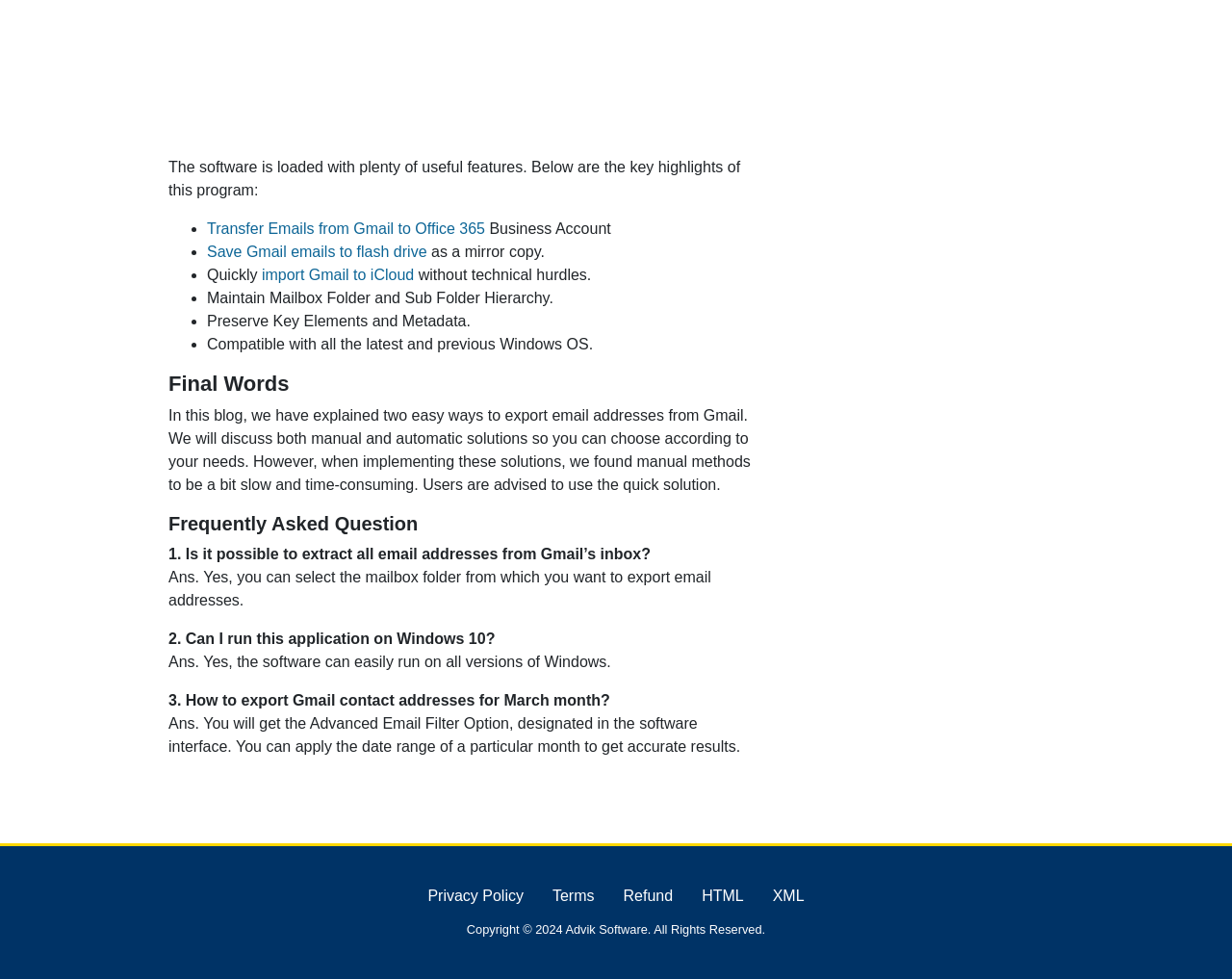Show me the bounding box coordinates of the clickable region to achieve the task as per the instruction: "Read the article about How to Extend a Work Permit in Canada without an LMIA or CAQ Letter".

None